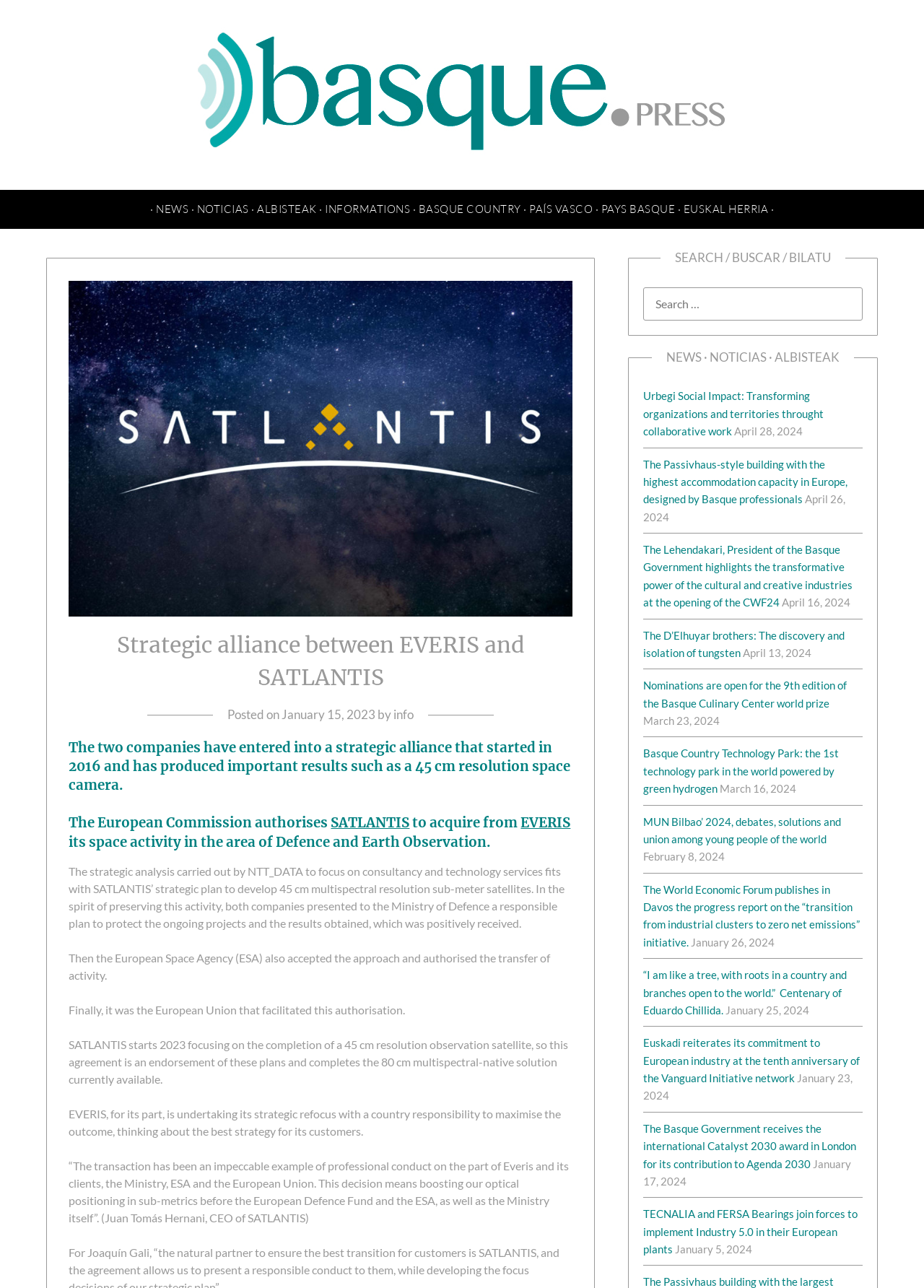What is the date of the latest news article?
Please give a detailed and elaborate explanation in response to the question.

By analyzing the webpage content, we can see that the latest news article is dated January 15, 2023, which is the date of the strategic alliance between EVERIS and SATLANTIS.